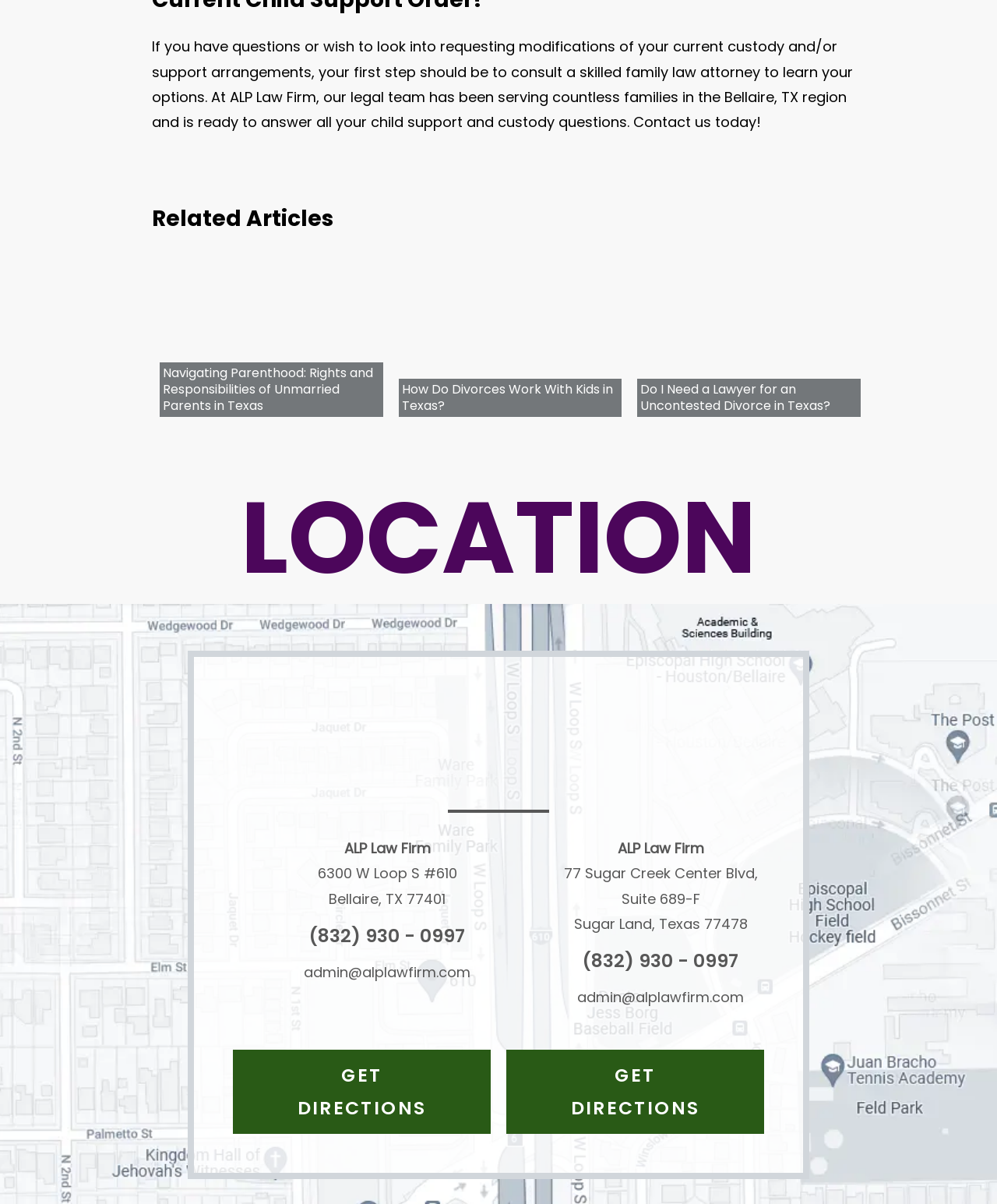Please locate the bounding box coordinates of the element that should be clicked to complete the given instruction: "Visit ALP Law Firm's location in Sugar Land".

[0.508, 0.872, 0.766, 0.942]